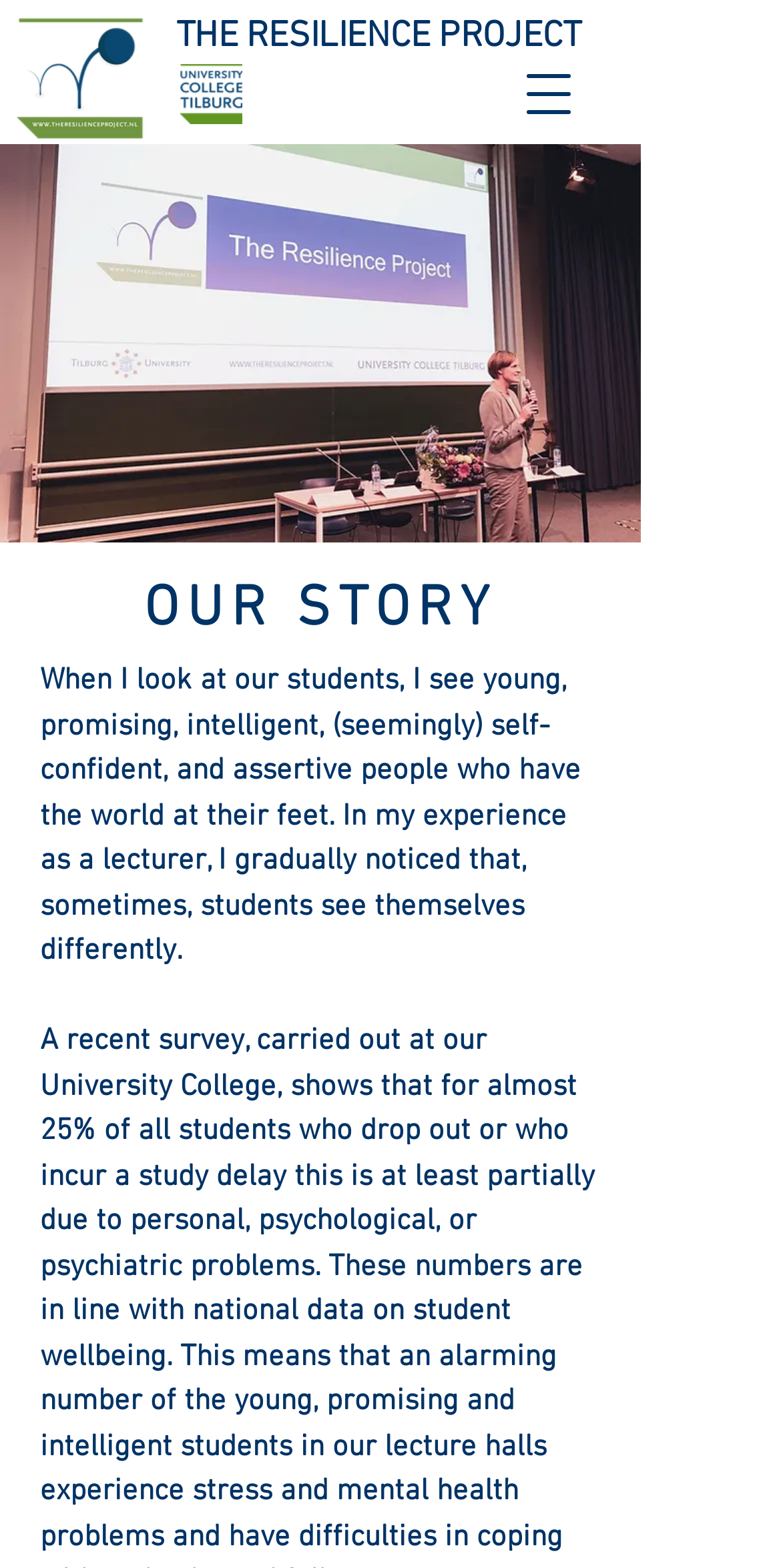What is the name of the project?
Please analyze the image and answer the question with as much detail as possible.

The name of the project can be found in the heading element at the top of the page, which reads 'THE RESILIENCE PROJECT'. This is also confirmed by the link element with the same text.